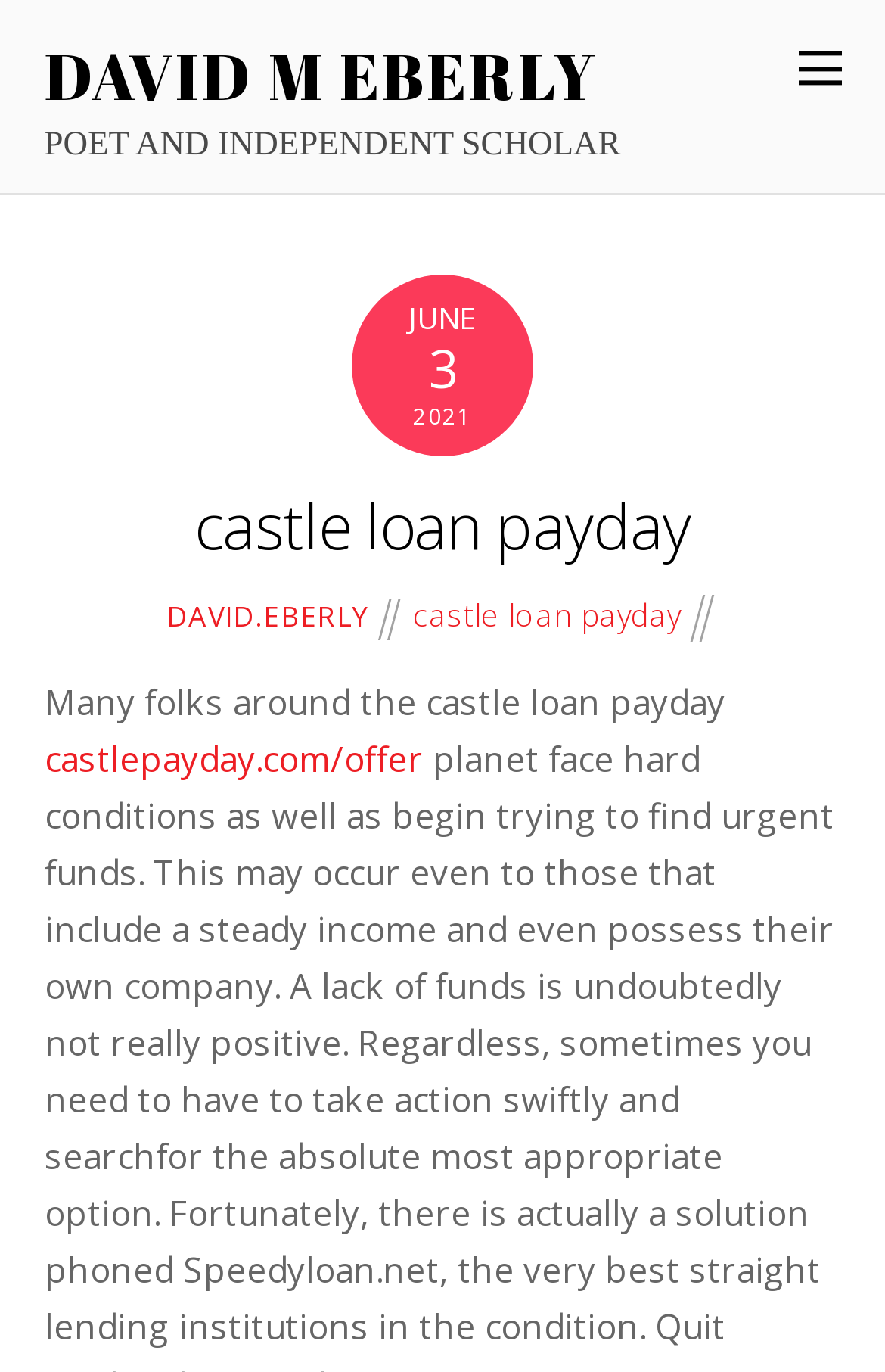Give a full account of the webpage's elements and their arrangement.

The webpage is about David M Eberly, a poet and independent scholar, with a focus on castle loan payday. At the top right corner, there is a link with no text. On the top left, there is a link with the text "DAVID M EBERLY" followed by a static text "POET AND INDEPENDENT SCHOLAR". 

Below the poet's name, there is a time element with the date "JUNE 3, 2021". 

Further down, there is a heading "castle loan payday" with a link to the same text. Below the heading, there are three links: "DAVID.EBERLY", "castle loan payday", and "castlepayday.com/offer". 

The webpage also contains a paragraph of text starting with "Many folks around the castle loan payday". There are a total of 5 links on the page, including the one at the top right corner.